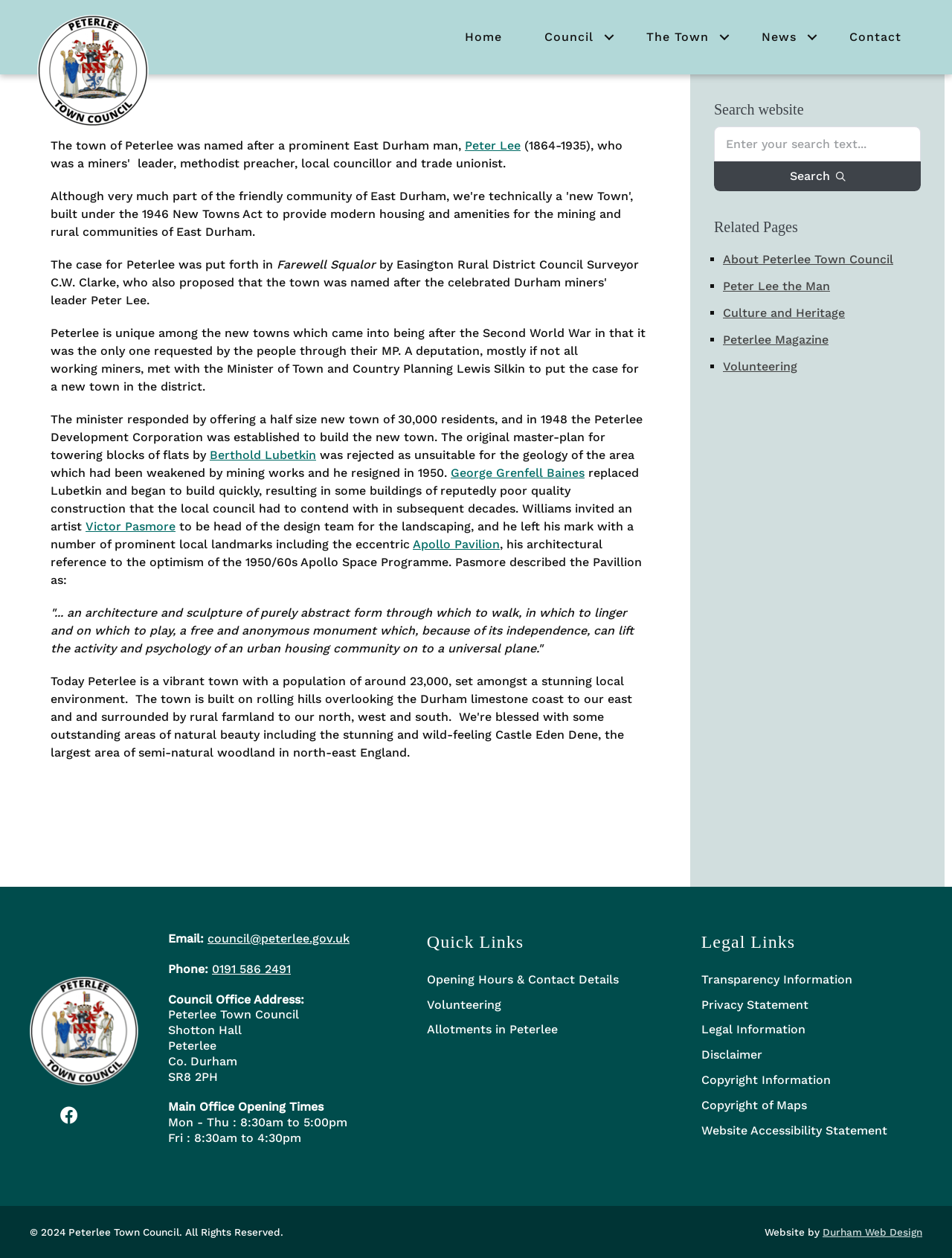What is the name of the artist who was head of the design team for the landscaping? Look at the image and give a one-word or short phrase answer.

Victor Pasmore